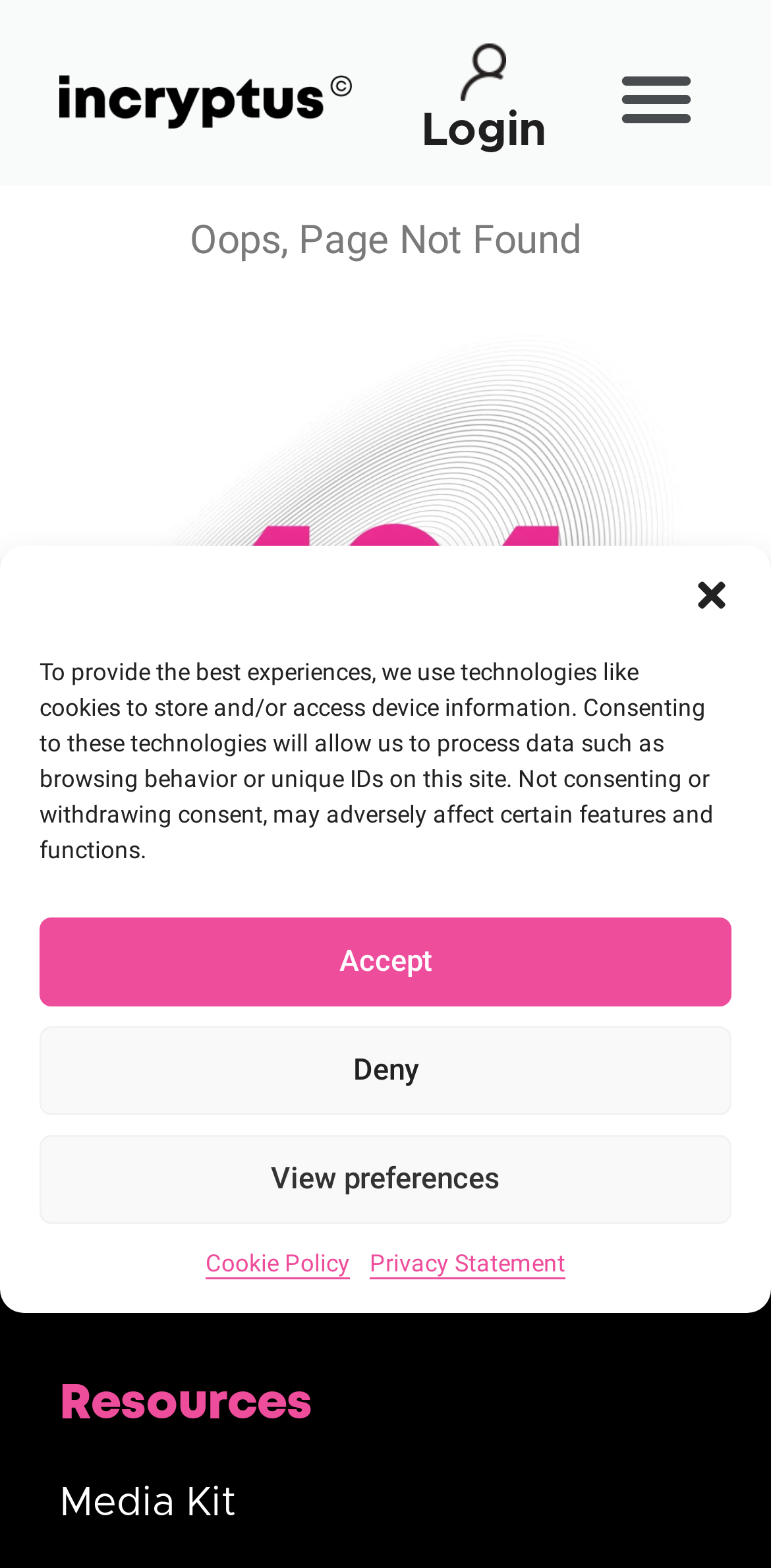How many links are there in the Company section?
Provide a one-word or short-phrase answer based on the image.

4